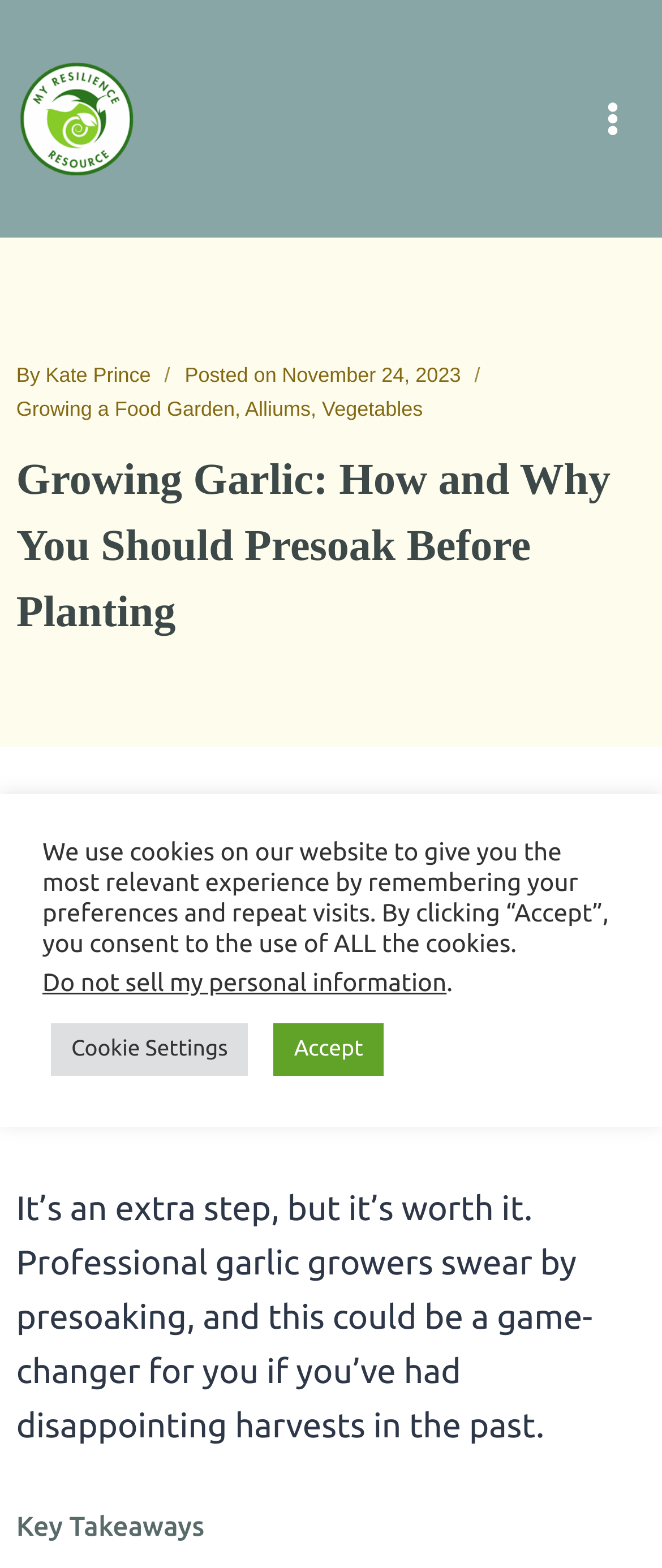Please locate the bounding box coordinates for the element that should be clicked to achieve the following instruction: "Read 'Growing a Food Garden'". Ensure the coordinates are given as four float numbers between 0 and 1, i.e., [left, top, right, bottom].

[0.025, 0.253, 0.355, 0.268]